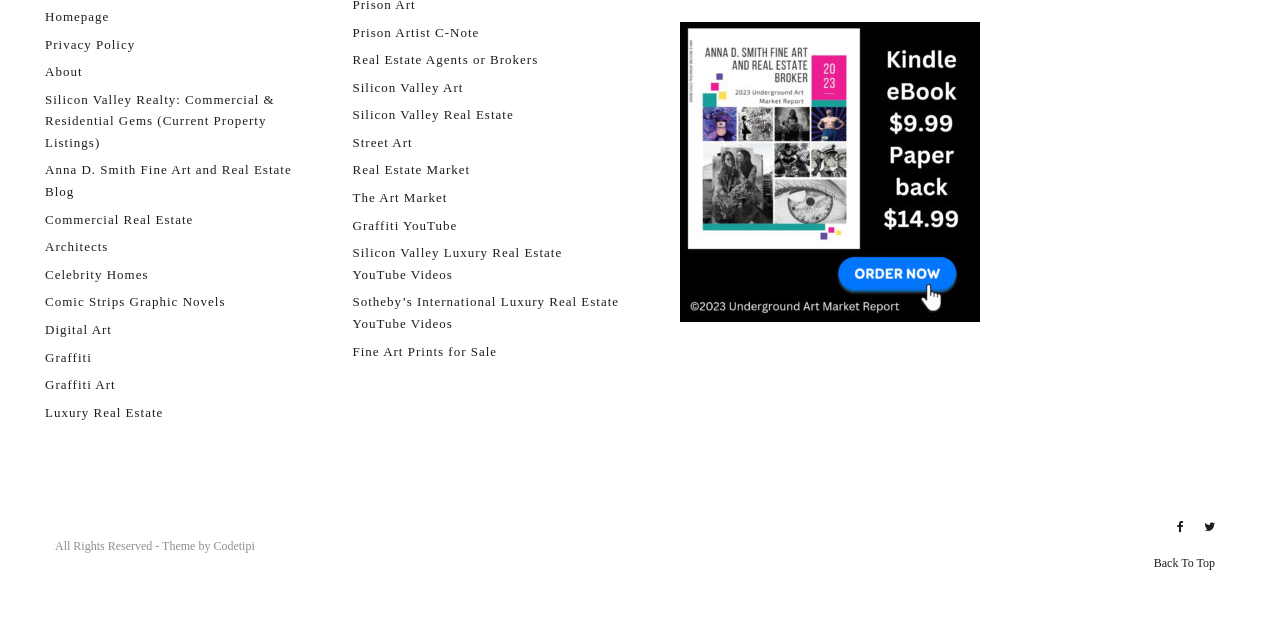Locate the bounding box of the user interface element based on this description: "Digital Art".

[0.035, 0.519, 0.087, 0.543]